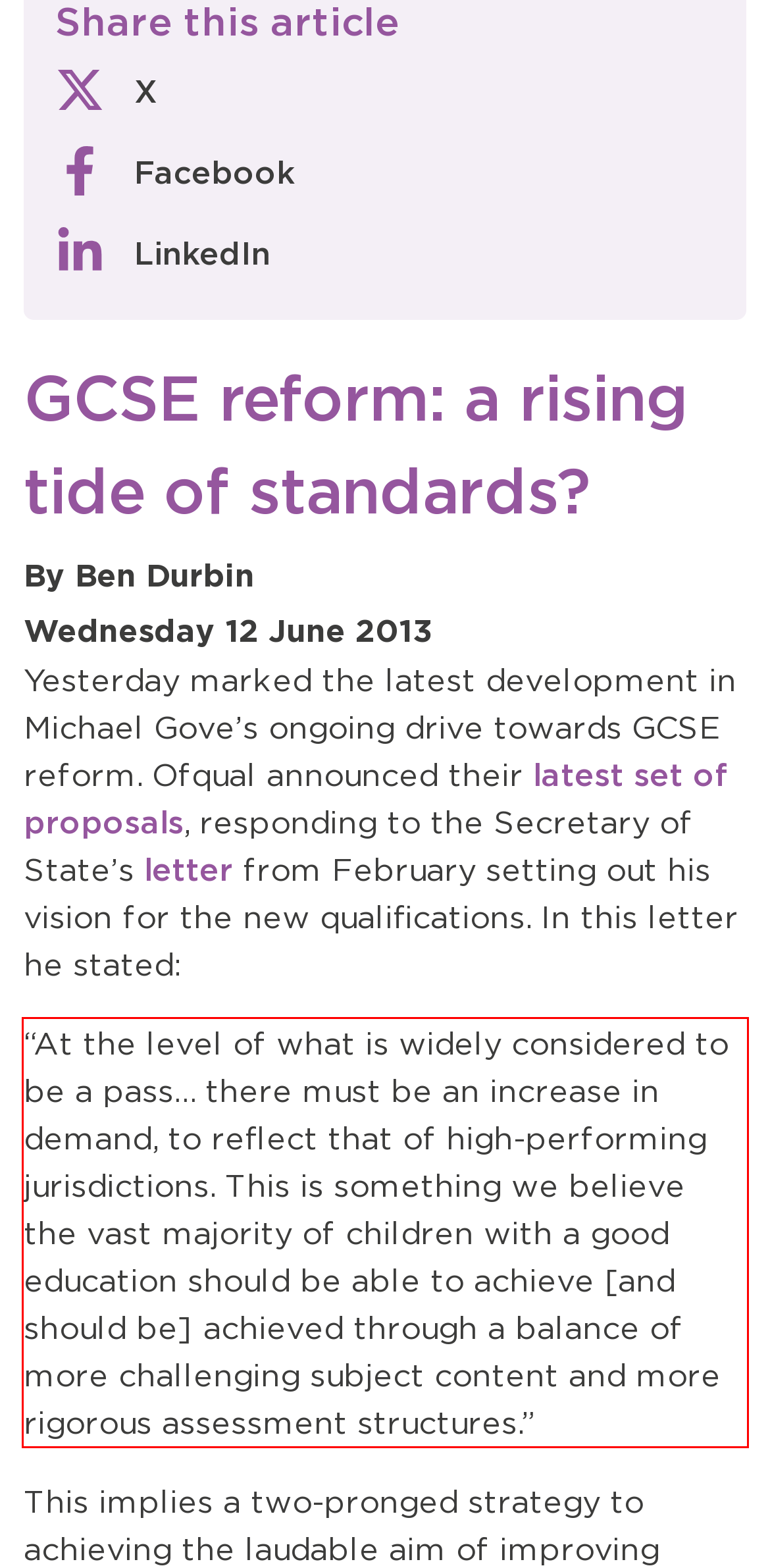Identify the text inside the red bounding box on the provided webpage screenshot by performing OCR.

“At the level of what is widely considered to be a pass… there must be an increase in demand, to reflect that of high-performing jurisdictions. This is something we believe the vast majority of children with a good education should be able to achieve [and should be] achieved through a balance of more challenging subject content and more rigorous assessment structures.”